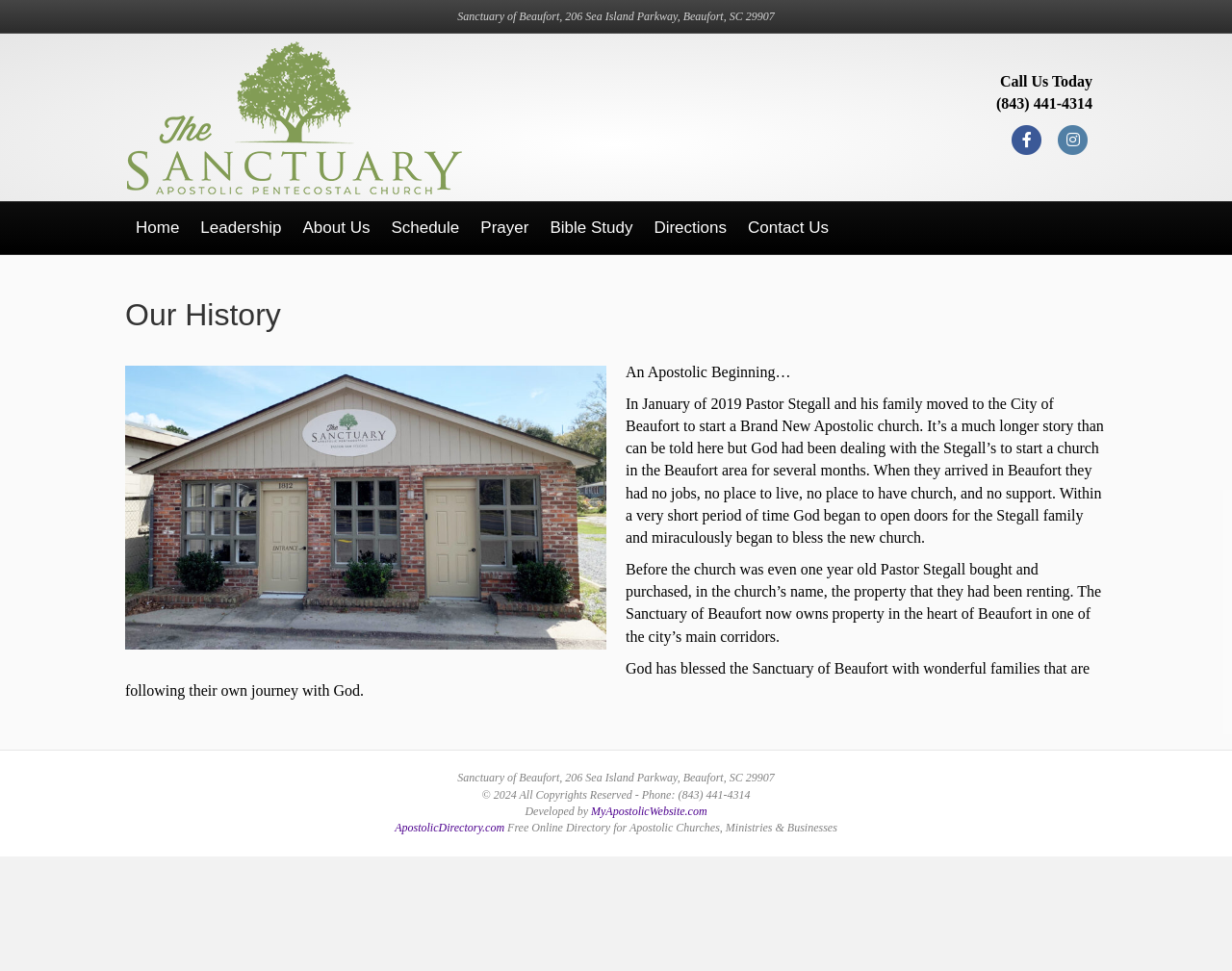Please mark the clickable region by giving the bounding box coordinates needed to complete this instruction: "Read about the church's history".

[0.102, 0.302, 0.898, 0.346]